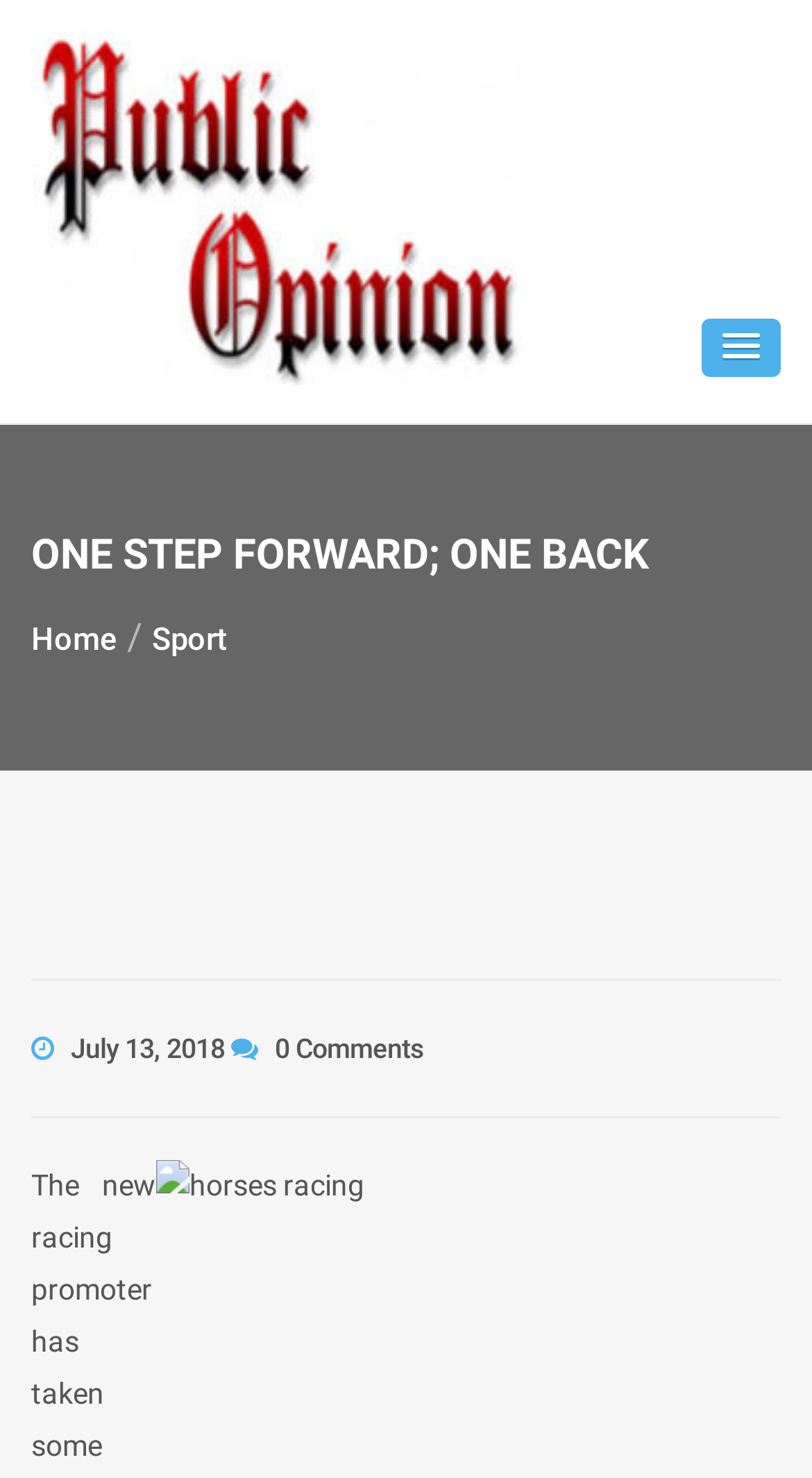Please find the bounding box for the following UI element description. Provide the coordinates in (top-left x, top-left y, bottom-right x, bottom-right y) format, with values between 0 and 1: Toggle Menu

None